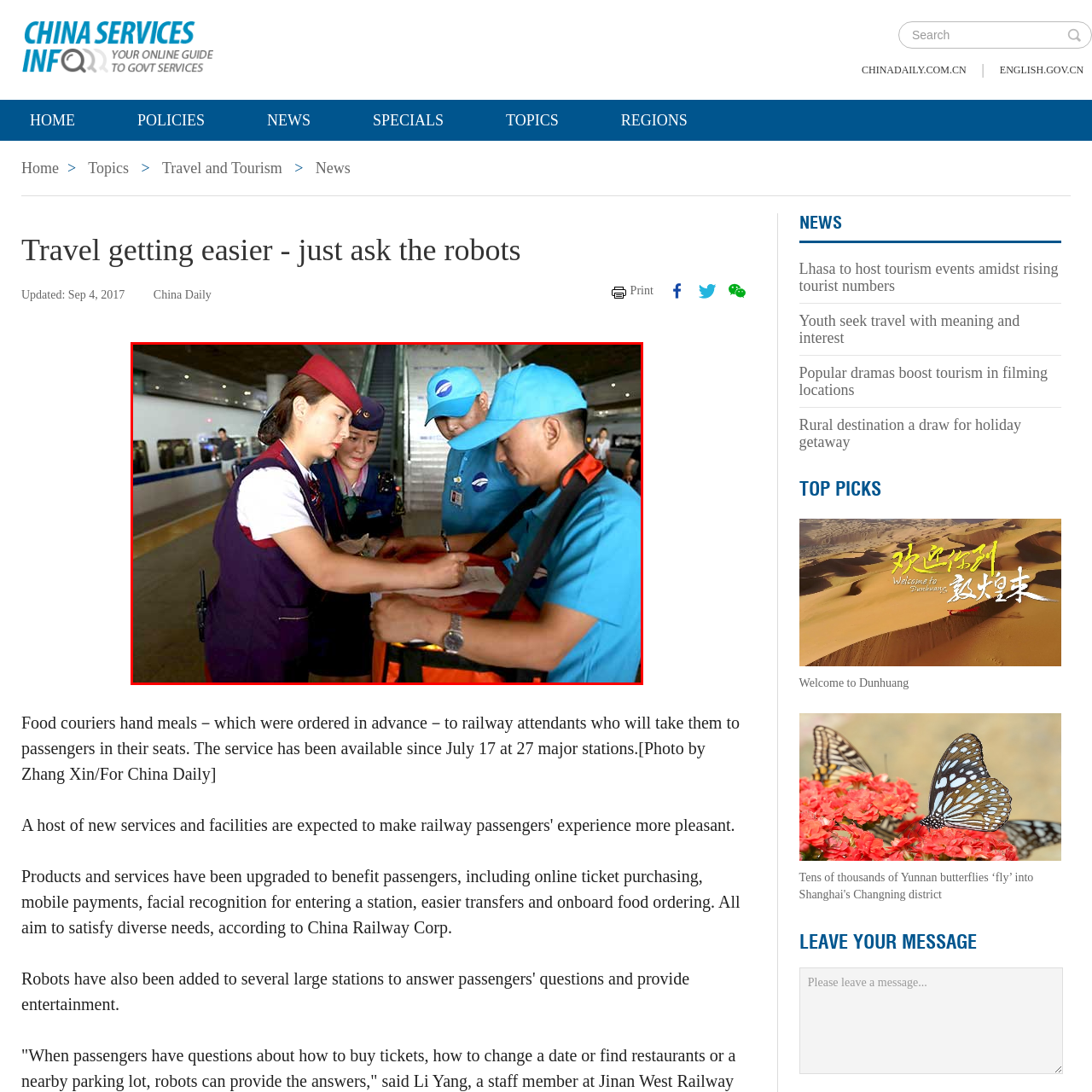Thoroughly describe the scene captured inside the red-bordered section of the image.

In a bustling railway station, a team of railway attendants collaborates efficiently to streamline food delivery services for passengers. The image features a female attendant, dressed in a dark blue uniform with a maroon hat, who is seen reviewing documentation or instructions with two colleagues. One is dressed in a teal shirt and cap, while another focuses on a red and black insulated delivery bag. Their attentive expressions suggest a commitment to ensuring that meals are delivered punctually to passengers. This system, implemented since July 17 at major stations, reflects advancements in Chinese rail services aimed at enhancing passenger experience through convenient food ordering options.